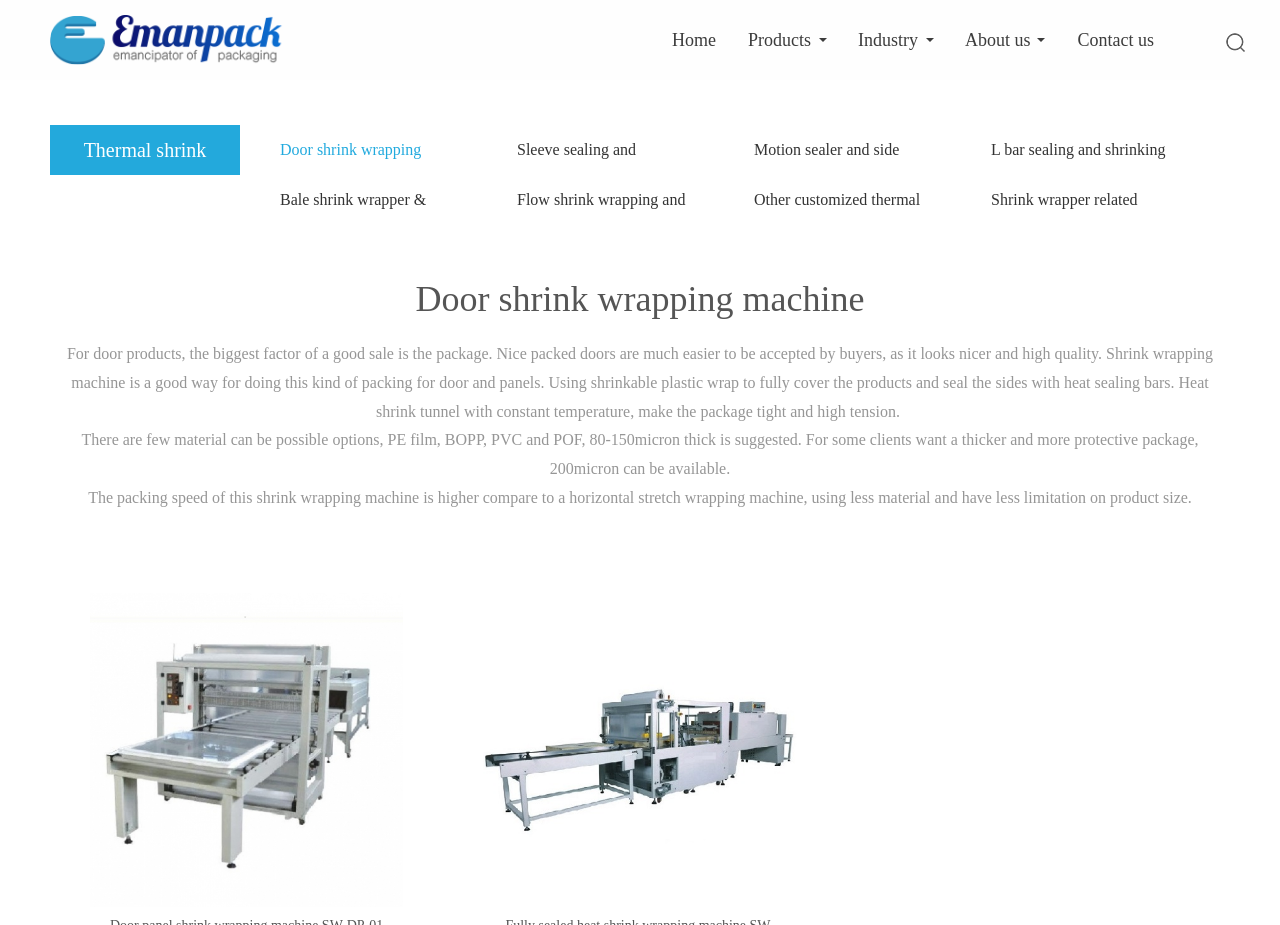Please give a succinct answer using a single word or phrase:
What is the function of the heat shrink tunnel?

Make the package tight and high tension